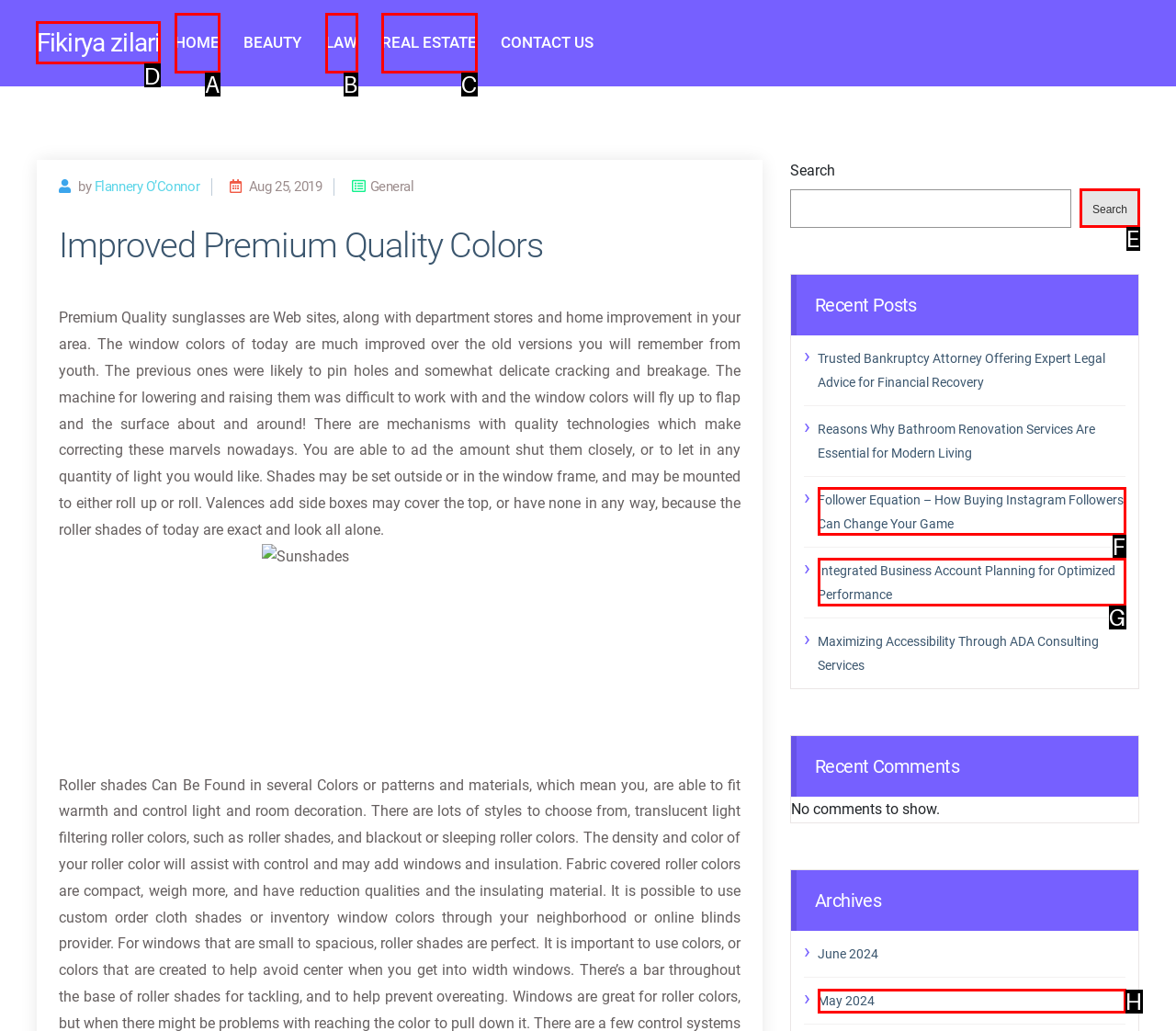Select the appropriate bounding box to fulfill the task: Check out Fikirya zilari Respond with the corresponding letter from the choices provided.

D